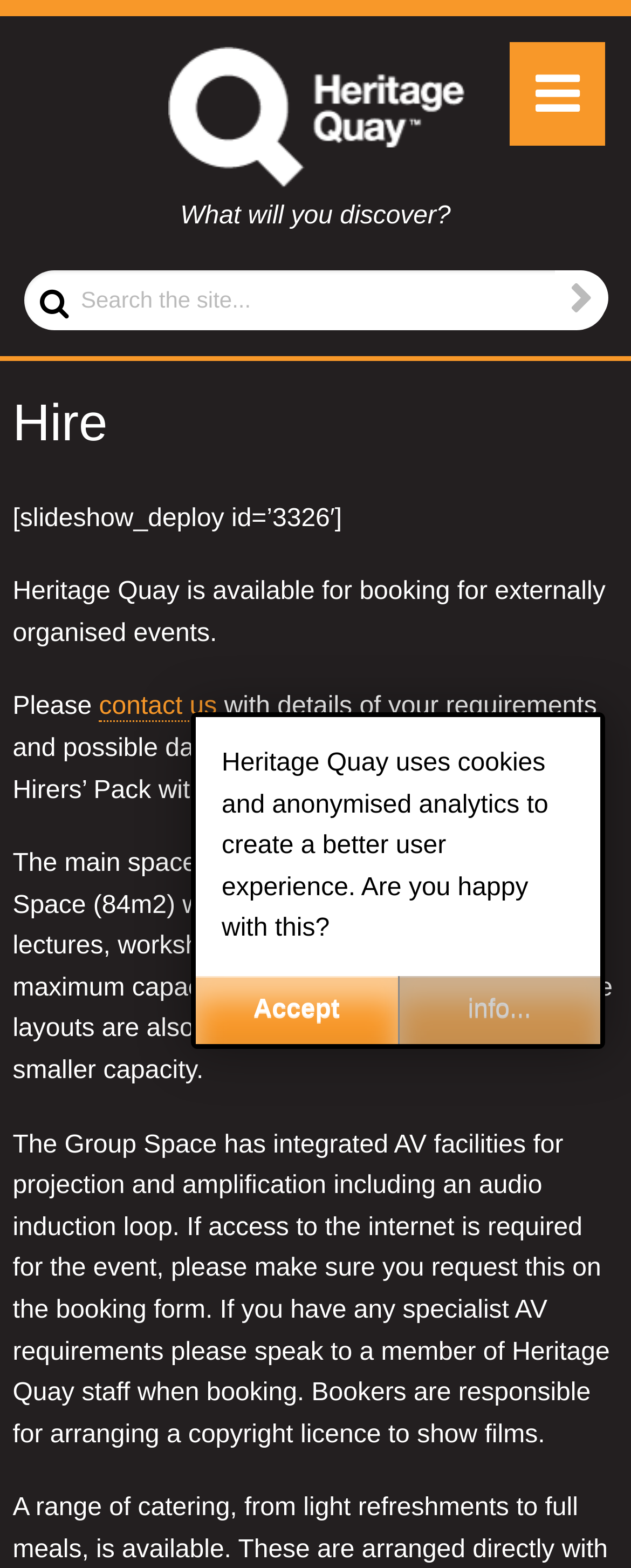Answer this question in one word or a short phrase: What is the size of the Group Space?

84m2